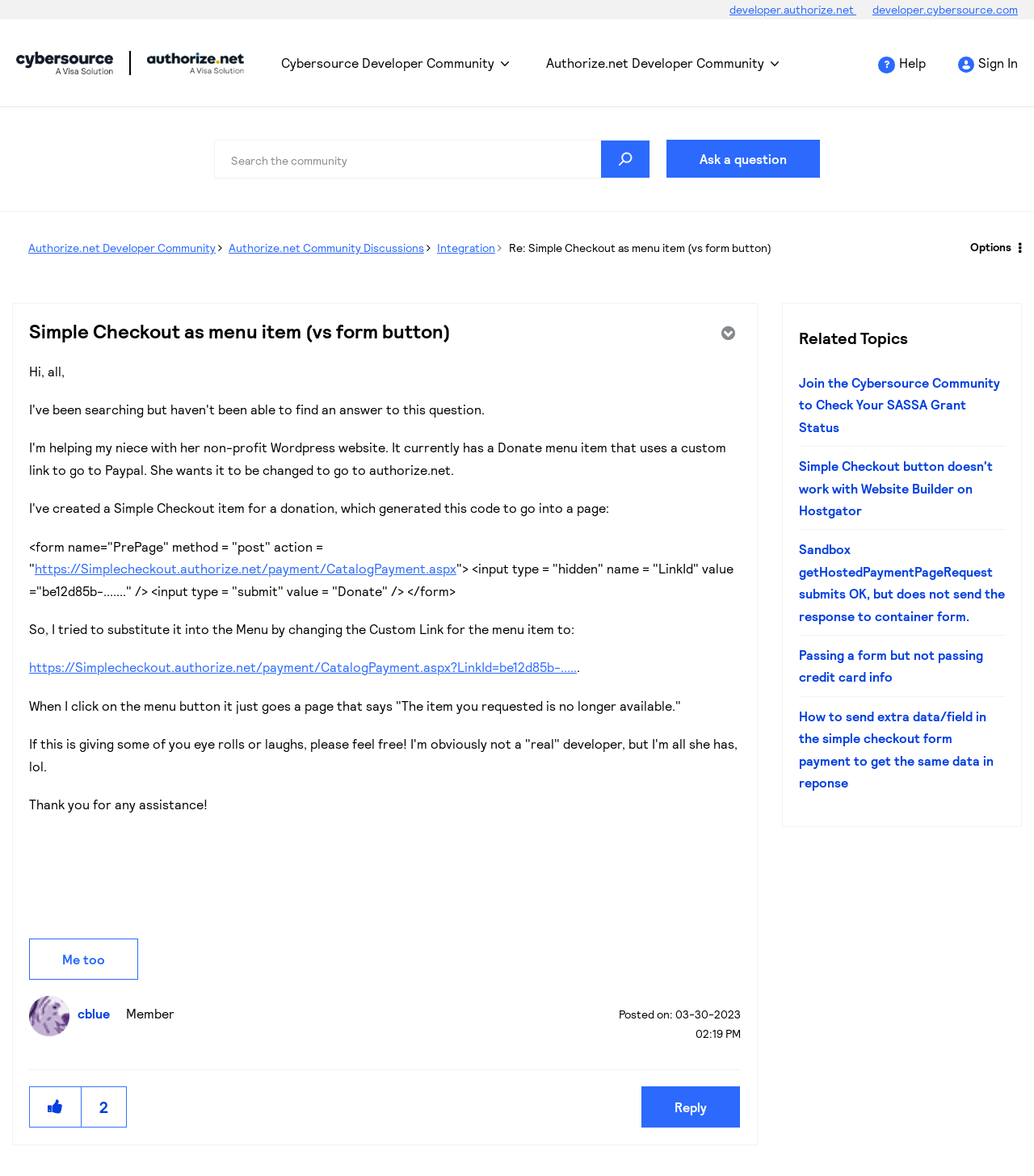Please indicate the bounding box coordinates of the element's region to be clicked to achieve the instruction: "Reply to Simple Checkout as menu item post". Provide the coordinates as four float numbers between 0 and 1, i.e., [left, top, right, bottom].

[0.621, 0.924, 0.716, 0.959]